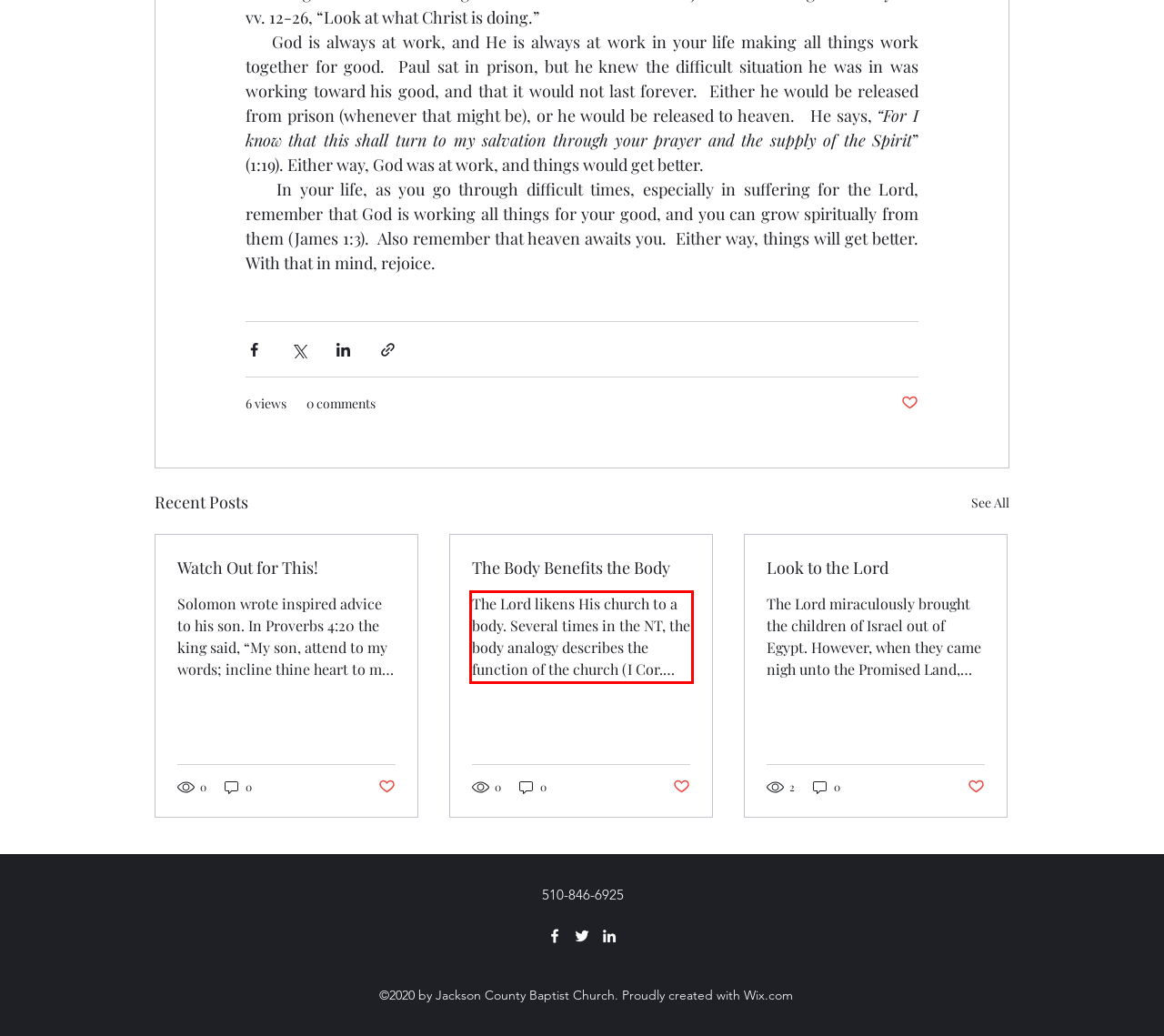Examine the webpage screenshot and use OCR to recognize and output the text within the red bounding box.

The Lord likens His church to a body. Several times in the NT, the body analogy describes the function of the church (I Cor. 12:27; Eph. 1:23; Col. 1:18). In a human body, each member has a role. The